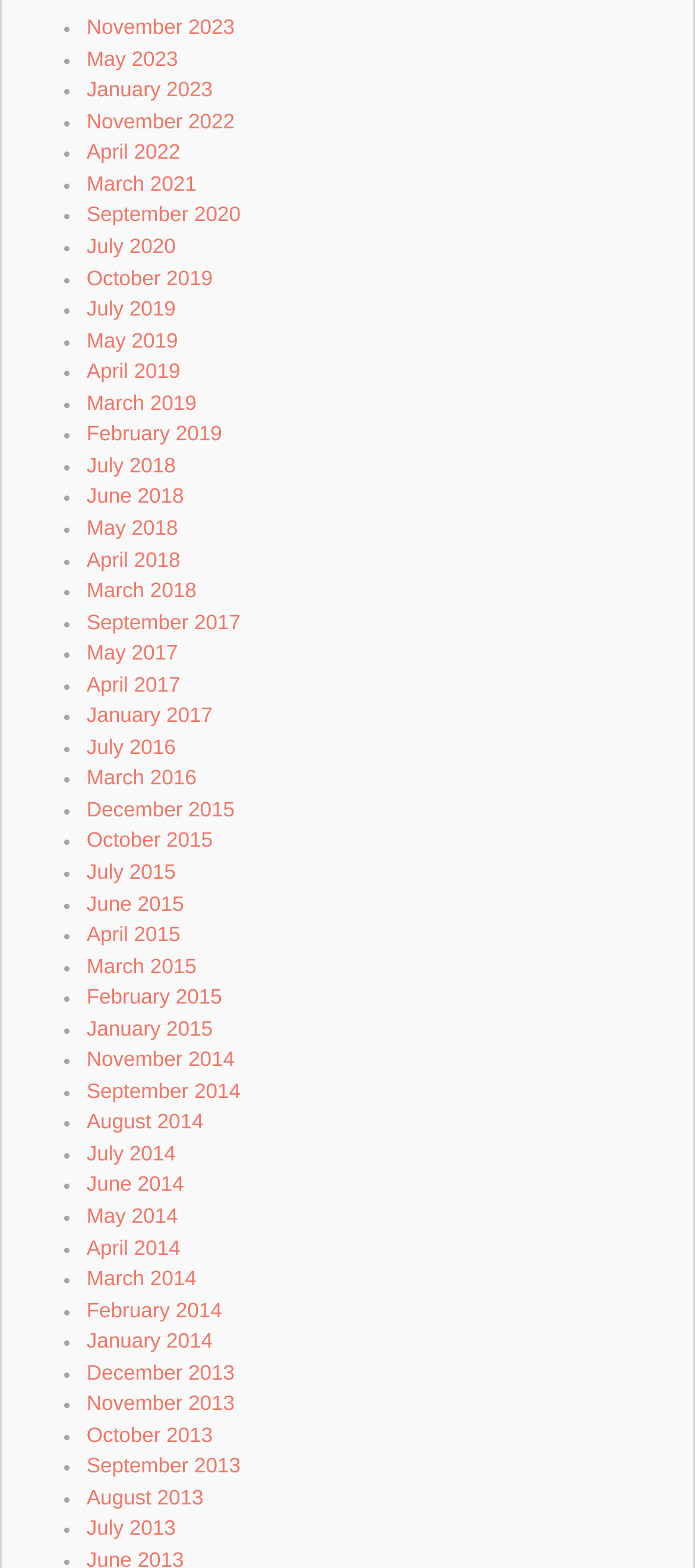Locate the coordinates of the bounding box for the clickable region that fulfills this instruction: "View May 2019".

[0.124, 0.21, 0.256, 0.225]